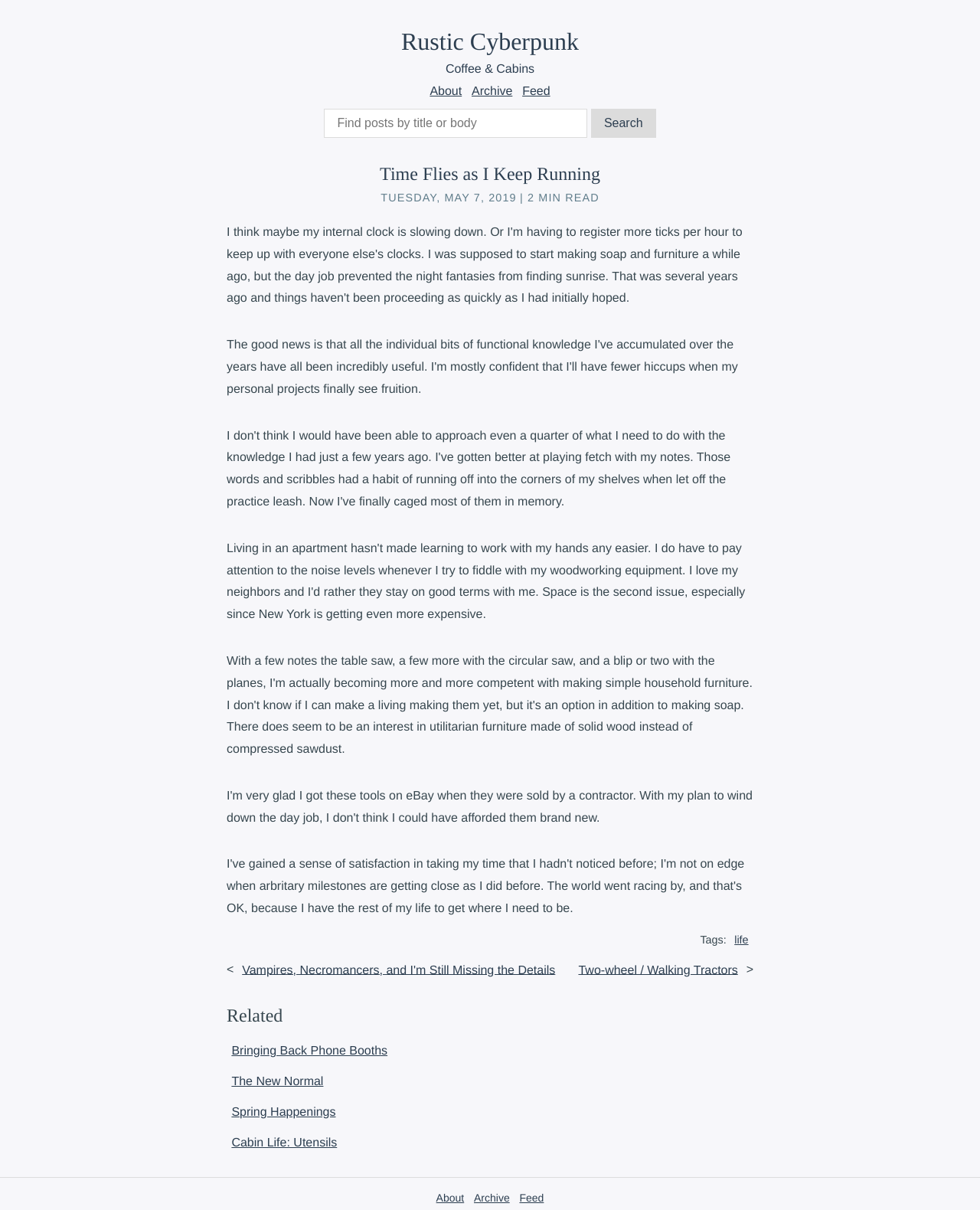Identify the bounding box coordinates of the clickable region necessary to fulfill the following instruction: "Search for posts". The bounding box coordinates should be four float numbers between 0 and 1, i.e., [left, top, right, bottom].

[0.331, 0.09, 0.6, 0.114]